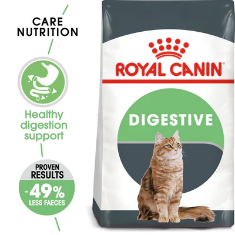Please provide a detailed answer to the question below based on the screenshot: 
What is the claimed benefit of this cat food?

According to the packaging, this product claims to reduce feces by 49%, which is a proven result, emphasizing its effectiveness in supporting healthy digestion for adult cats.